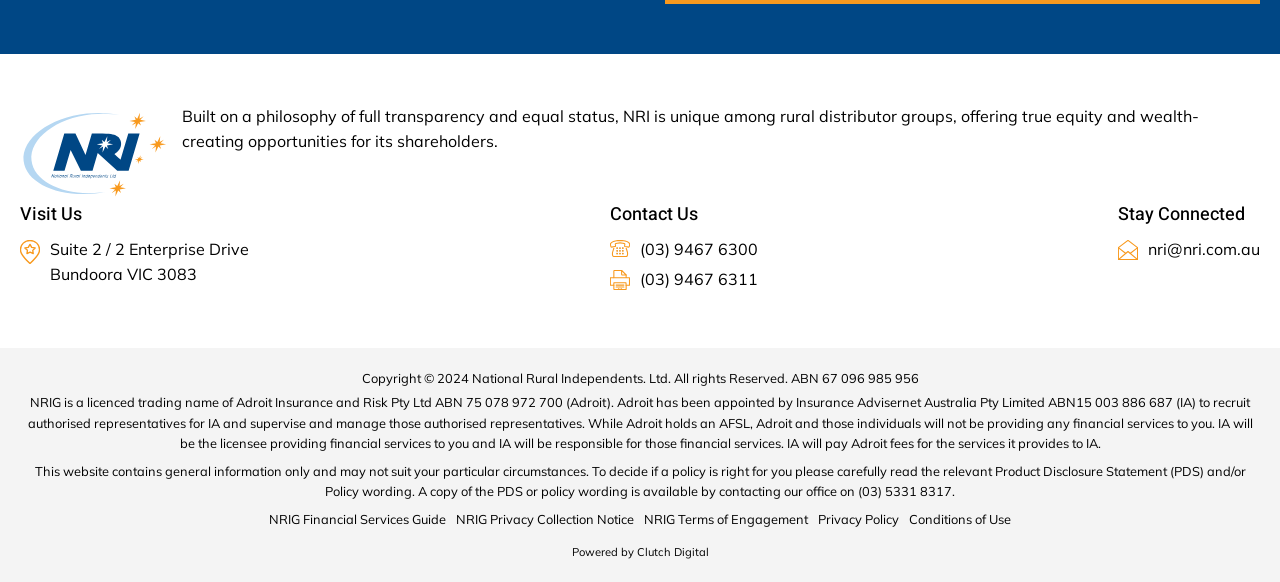Determine the bounding box coordinates for the UI element described. Format the coordinates as (top-left x, top-left y, bottom-right x, bottom-right y) and ensure all values are between 0 and 1. Element description: NRIG Privacy Collection Notice

[0.356, 0.874, 0.495, 0.909]